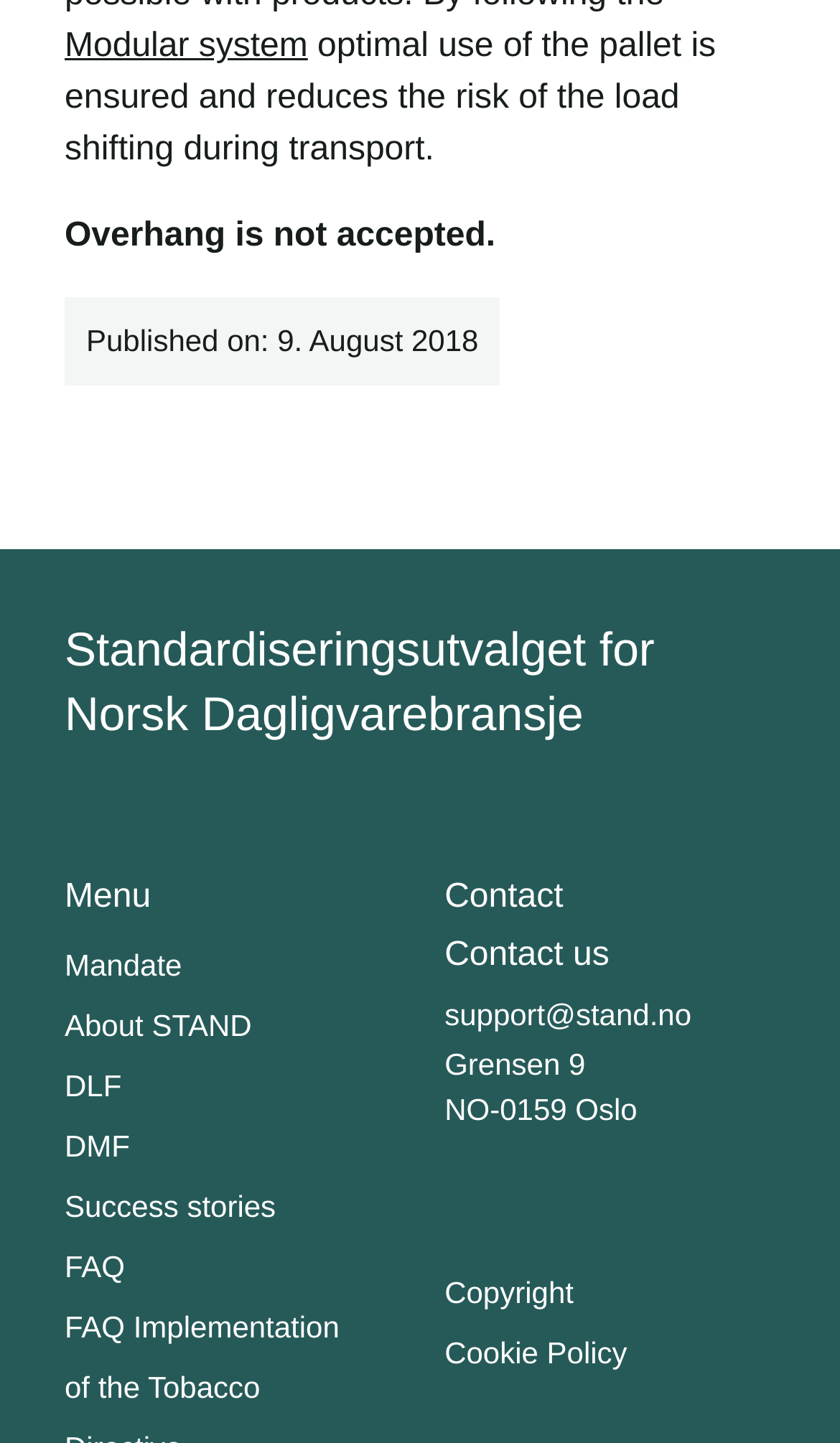Locate the UI element described by DLF in the provided webpage screenshot. Return the bounding box coordinates in the format (top-left x, top-left y, bottom-right x, bottom-right y), ensuring all values are between 0 and 1.

[0.077, 0.736, 0.145, 0.769]